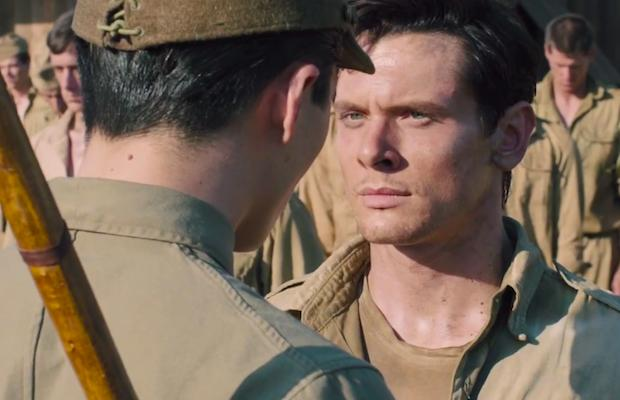Please respond in a single word or phrase: 
What color are the uniforms of the soldiers in the background?

Beige